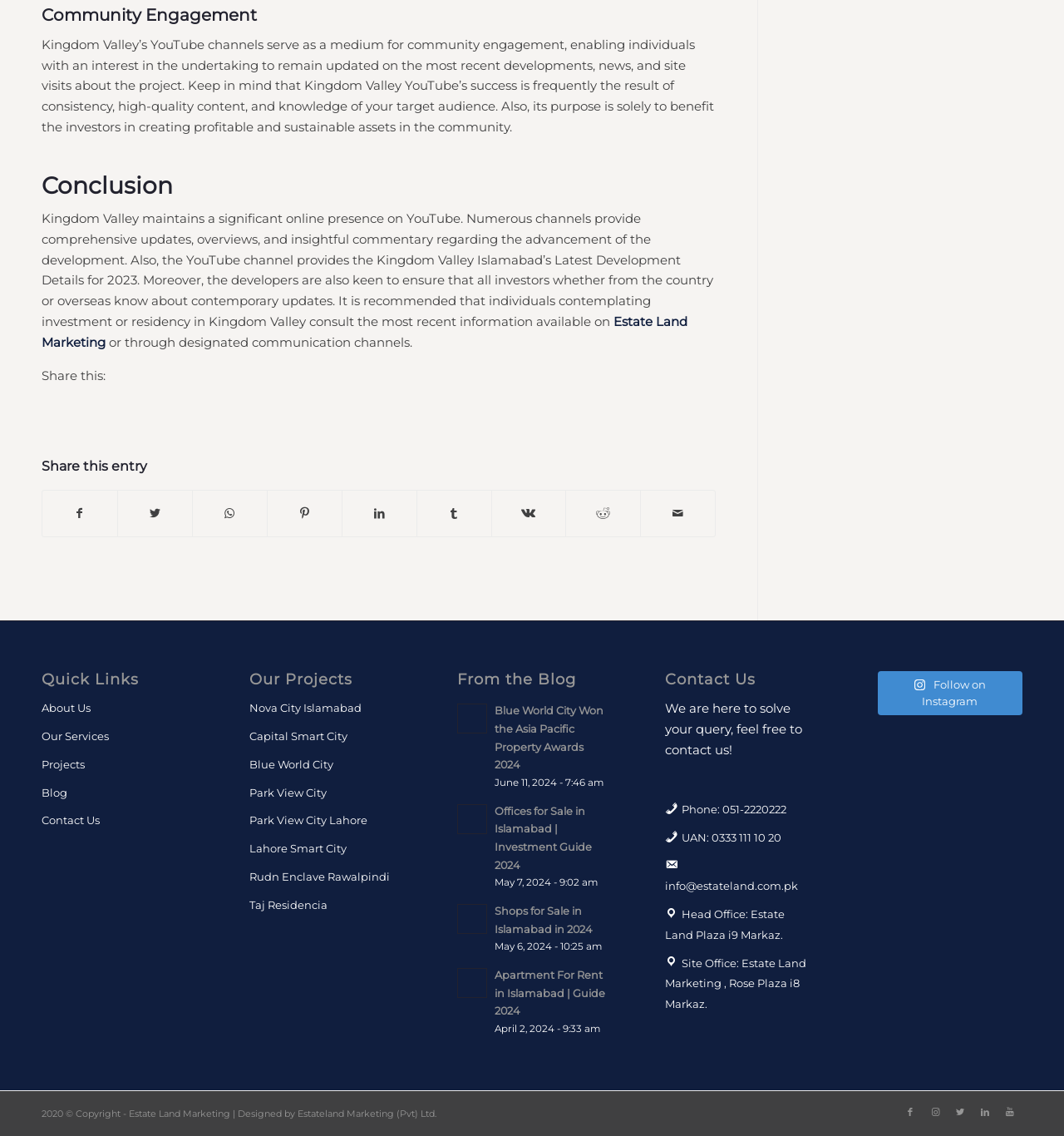Specify the bounding box coordinates of the region I need to click to perform the following instruction: "Share this entry on Facebook". The coordinates must be four float numbers in the range of 0 to 1, i.e., [left, top, right, bottom].

[0.04, 0.432, 0.11, 0.472]